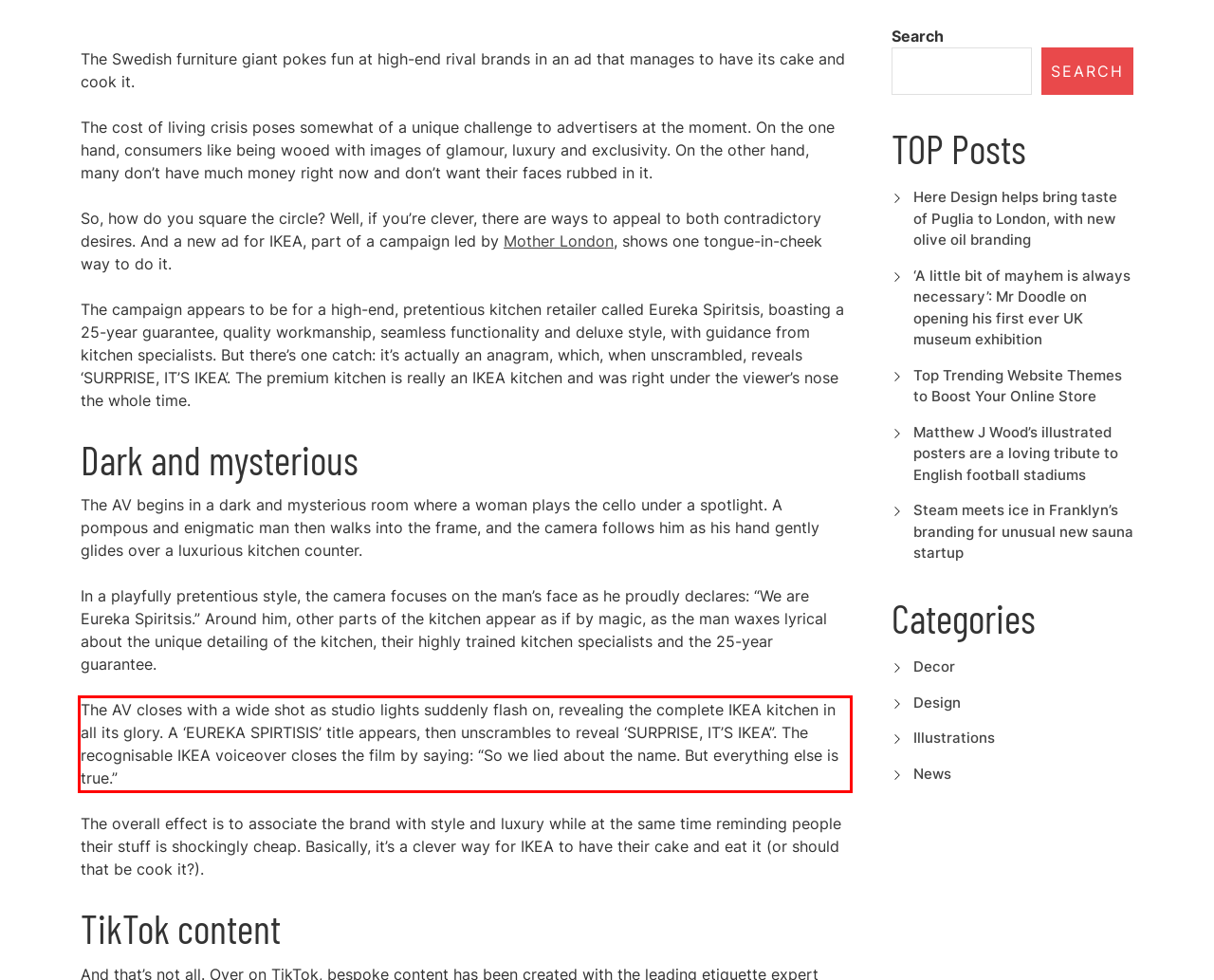Please perform OCR on the UI element surrounded by the red bounding box in the given webpage screenshot and extract its text content.

The AV closes with a wide shot as studio lights suddenly flash on, revealing the complete IKEA kitchen in all its glory. A ‘EUREKA SPIRTISIS’ title appears, then unscrambles to reveal ‘SURPRISE, IT’S IKEA”. The recognisable IKEA voiceover closes the film by saying: “So we lied about the name. But everything else is true.”